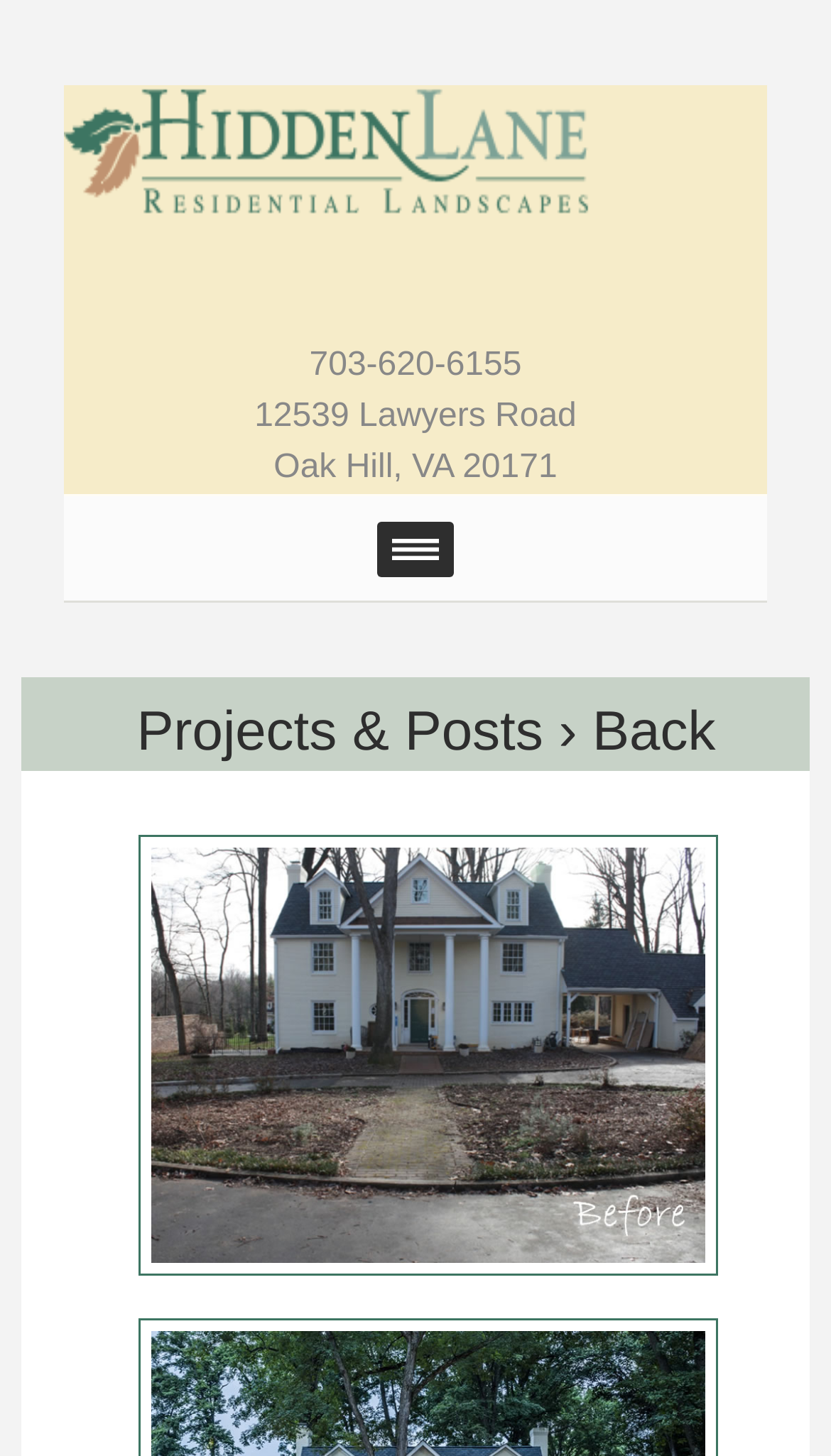Answer briefly with one word or phrase:
What is the phone number of Hidden Lane Virginia?

703-620-6155